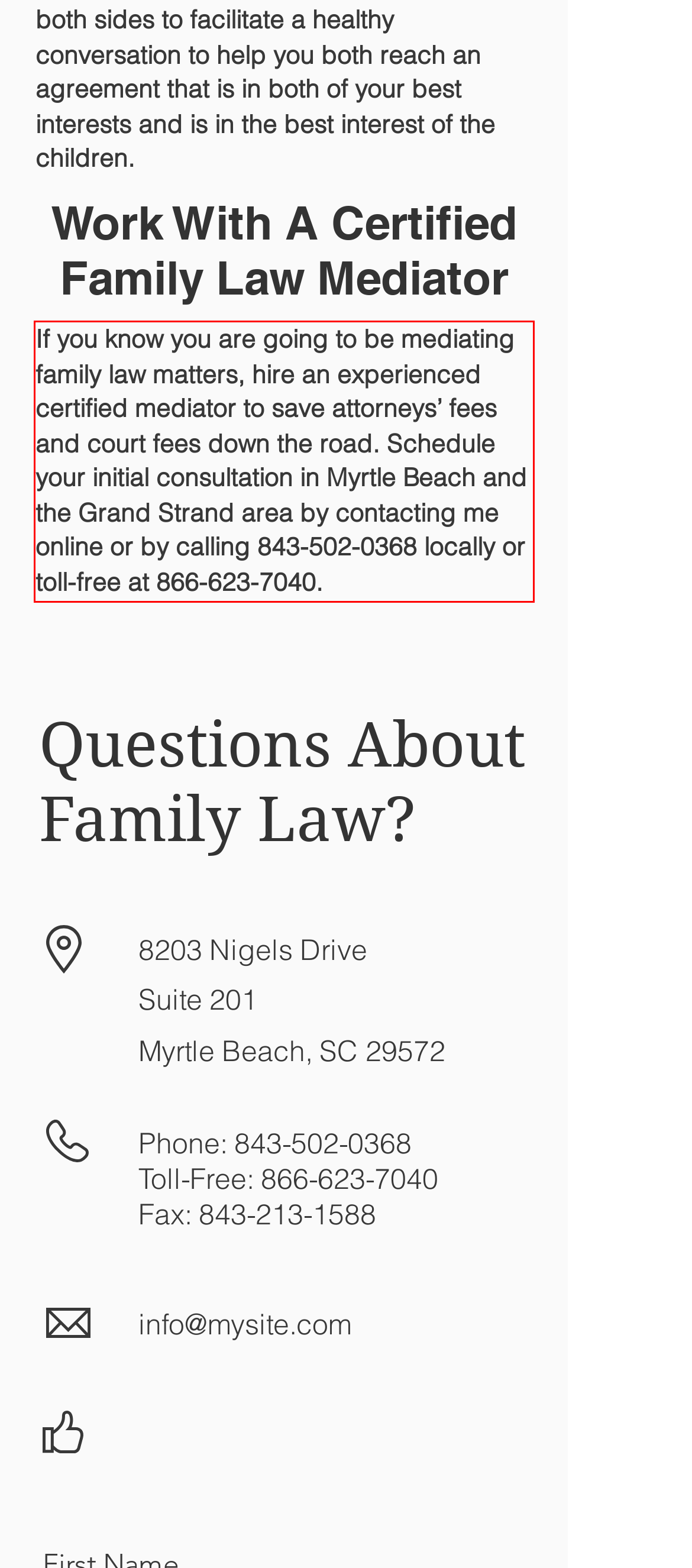You are given a webpage screenshot with a red bounding box around a UI element. Extract and generate the text inside this red bounding box.

If you know you are going to be mediating family law matters, hire an experienced certified mediator to save attorneys’ fees and court fees down the road. Schedule your initial consultation in Myrtle Beach and the Grand Strand area by contacting me online or by calling 843-502-0368 locally or toll-free at 866-623-7040.